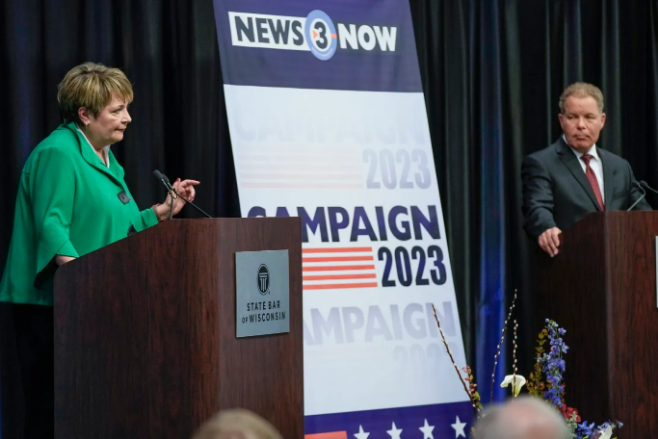What is Janet Protasiewicz wearing?
Based on the visual content, answer with a single word or a brief phrase.

A vibrant green blazer